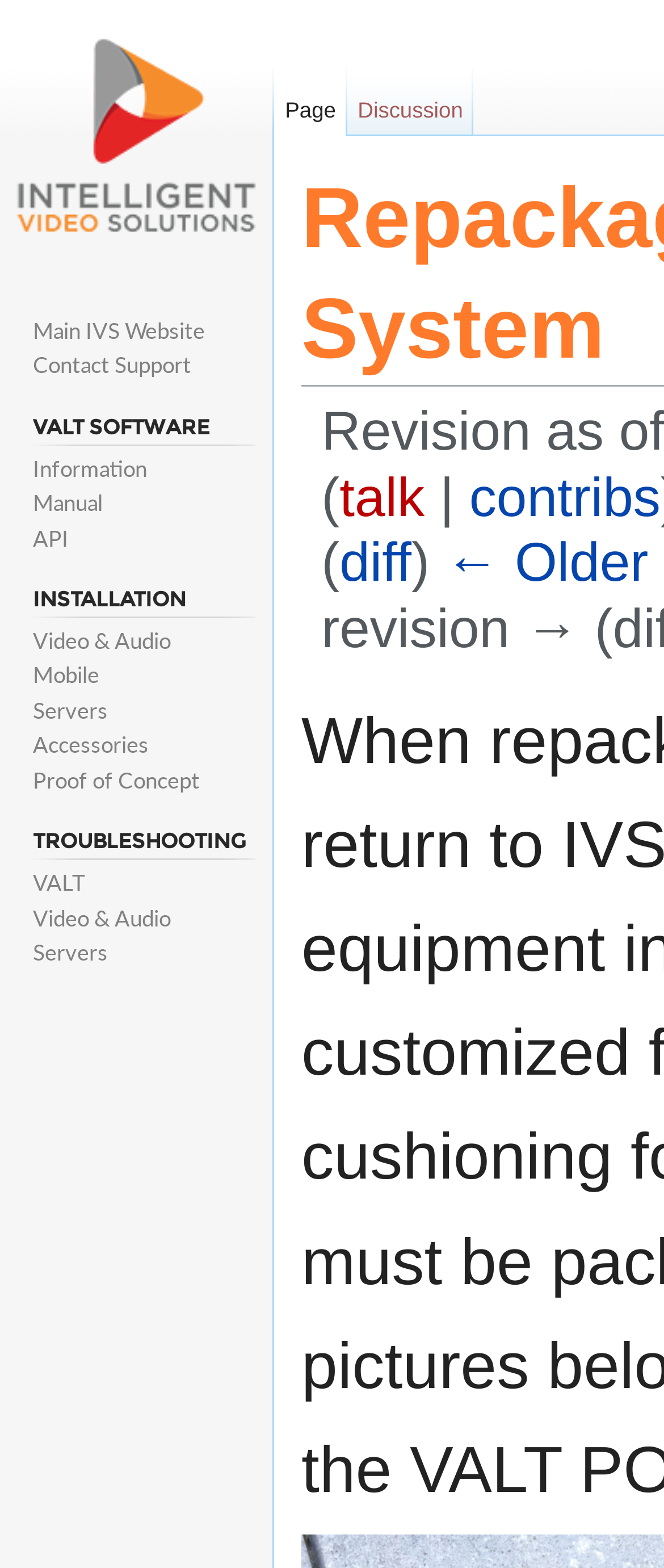Answer the question below using just one word or a short phrase: 
What is the purpose of the 'Repackaging Your VALT POC System' page?

Repackaging VALT POC System